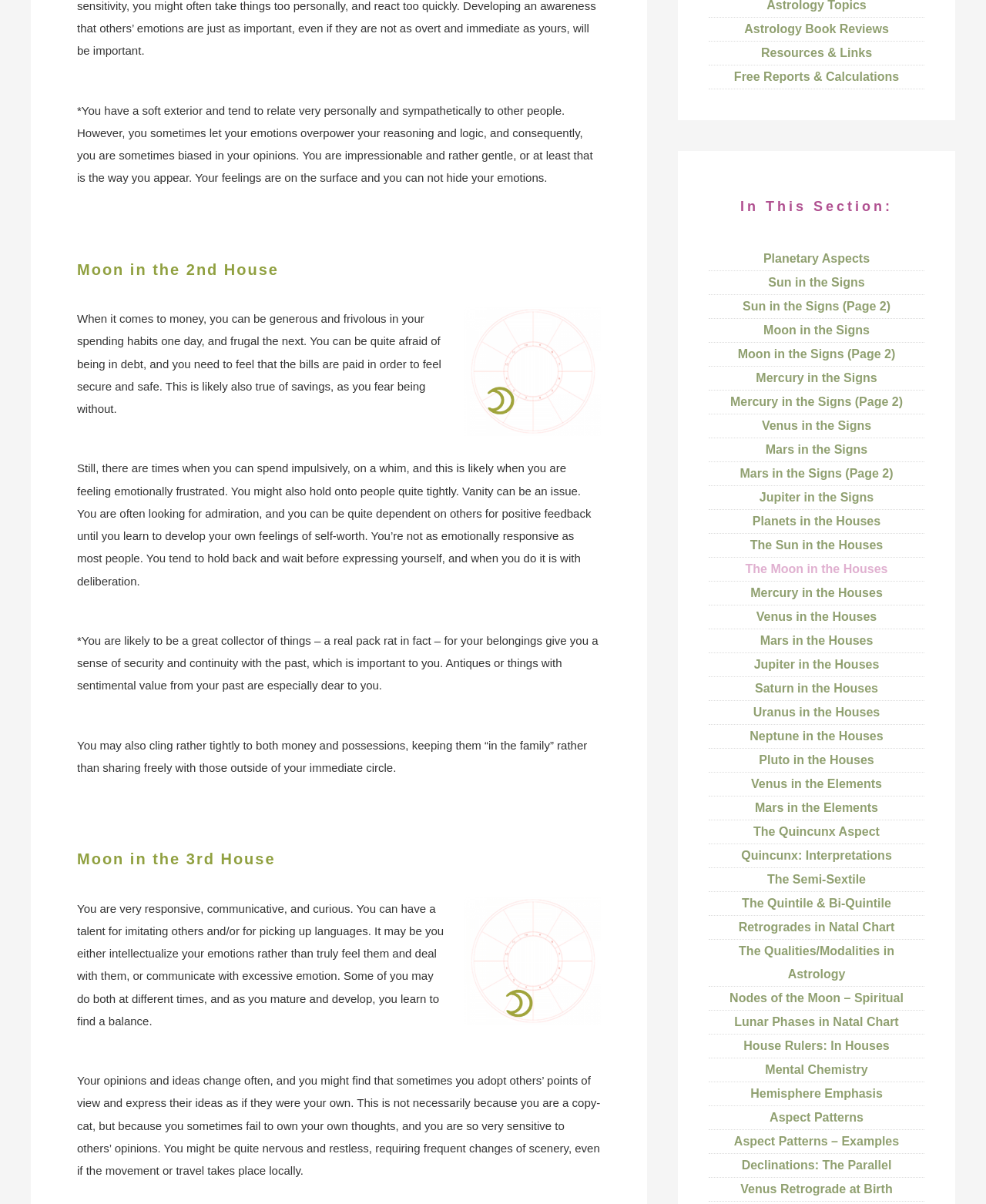Provide a one-word or brief phrase answer to the question:
What is the purpose of the links at the bottom of the page?

To access related resources